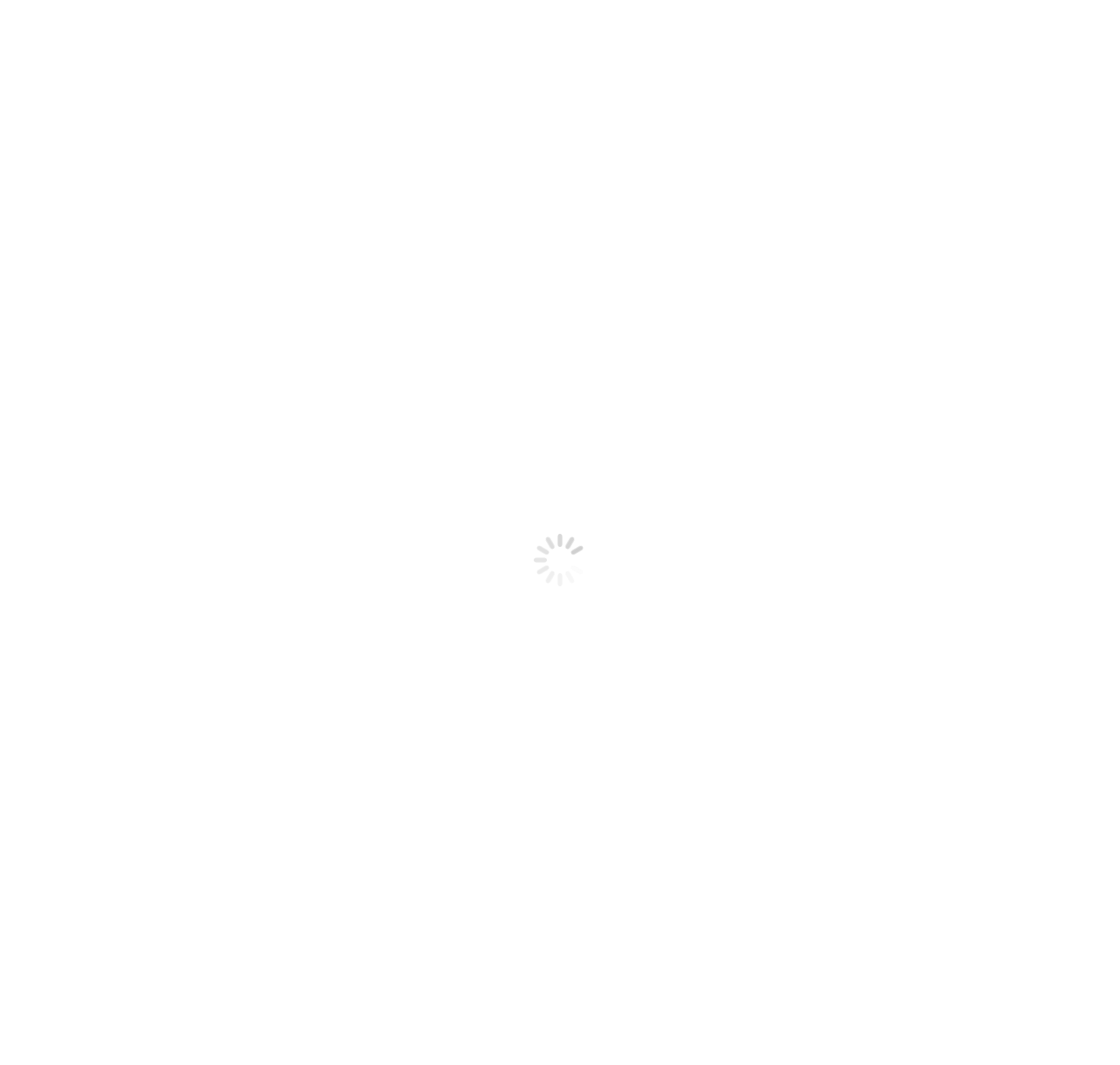What type of employment is being offered?
Kindly offer a comprehensive and detailed response to the question.

I found the type of employment by looking at the static text element with the bounding box coordinates [0.689, 0.517, 0.747, 0.536] which contains the text 'Part time'.